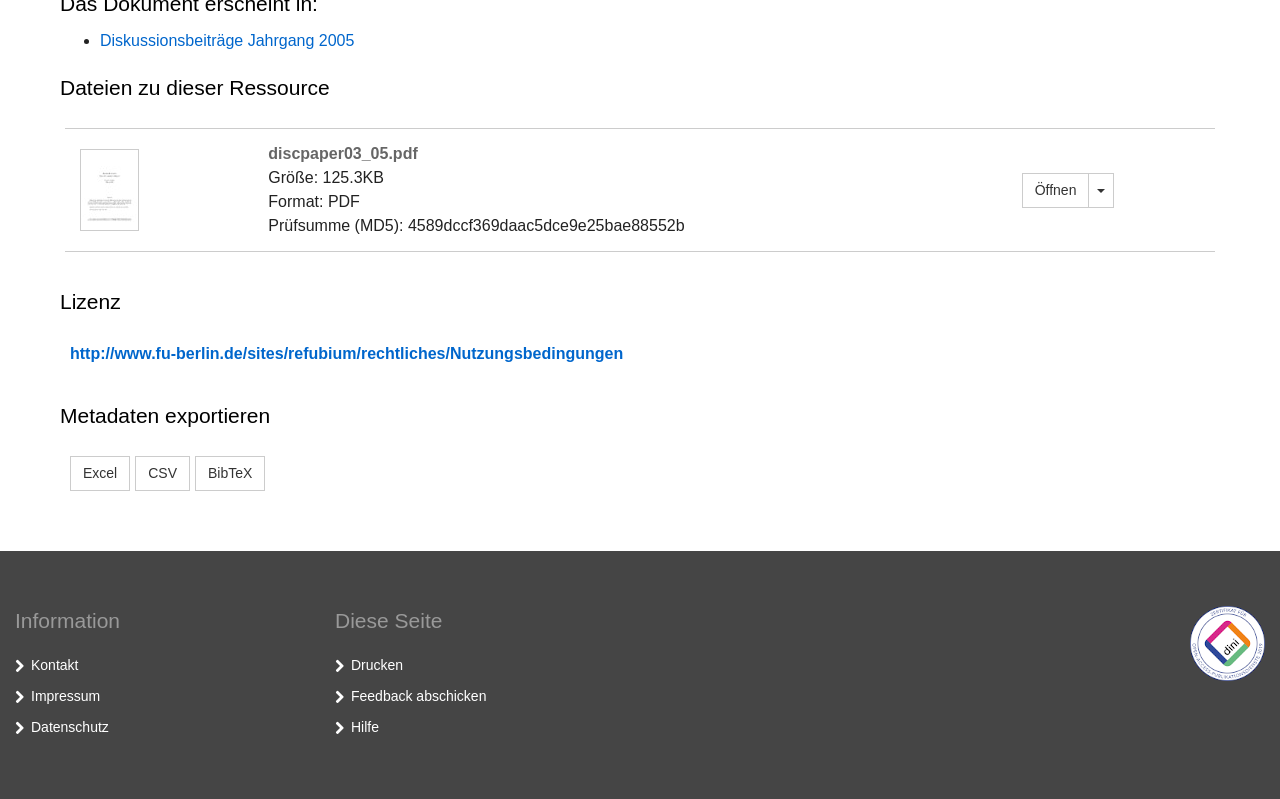What is the size of the file?
Refer to the image and provide a one-word or short phrase answer.

125.3KB